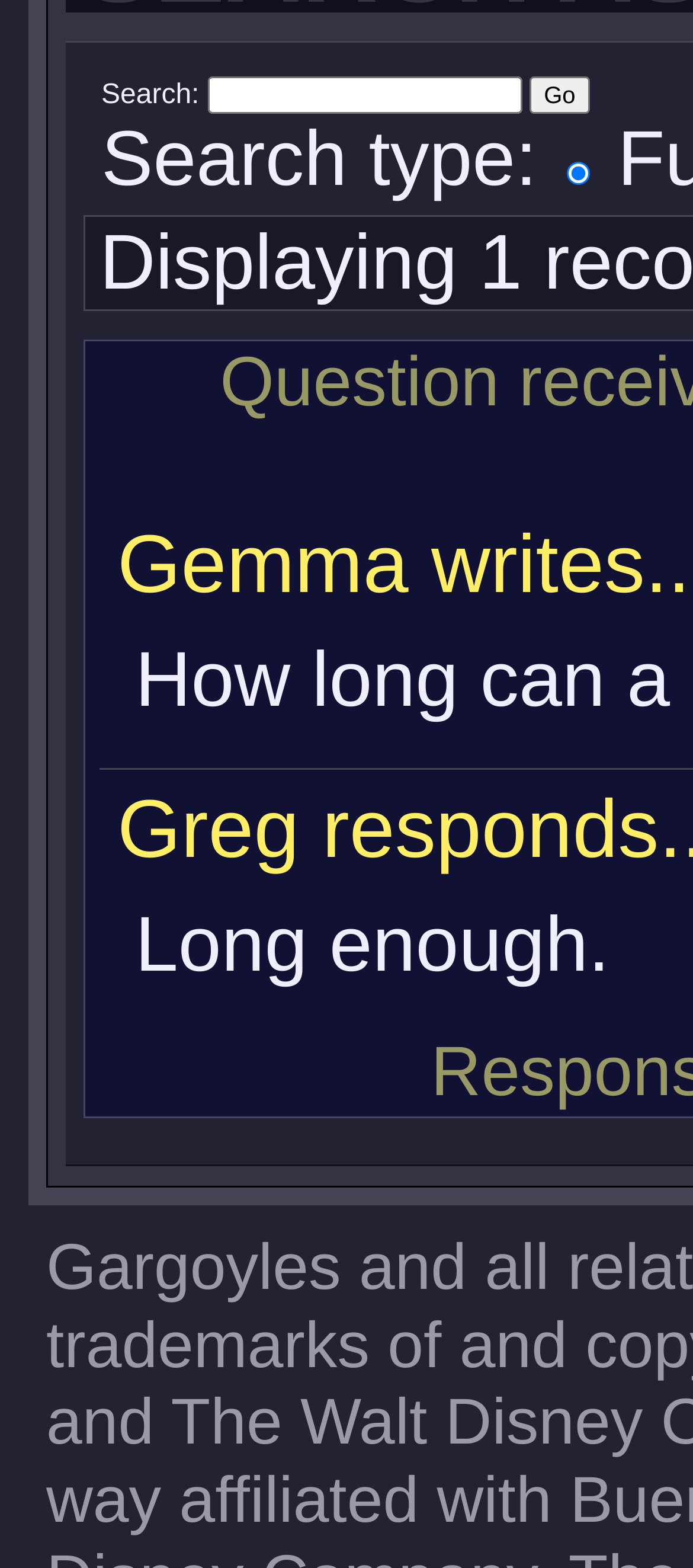From the given element description: "parent_node: Full-Text name="search_type" value="FullText"", find the bounding box for the UI element. Provide the coordinates as four float numbers between 0 and 1, in the order [left, top, right, bottom].

[0.819, 0.103, 0.852, 0.118]